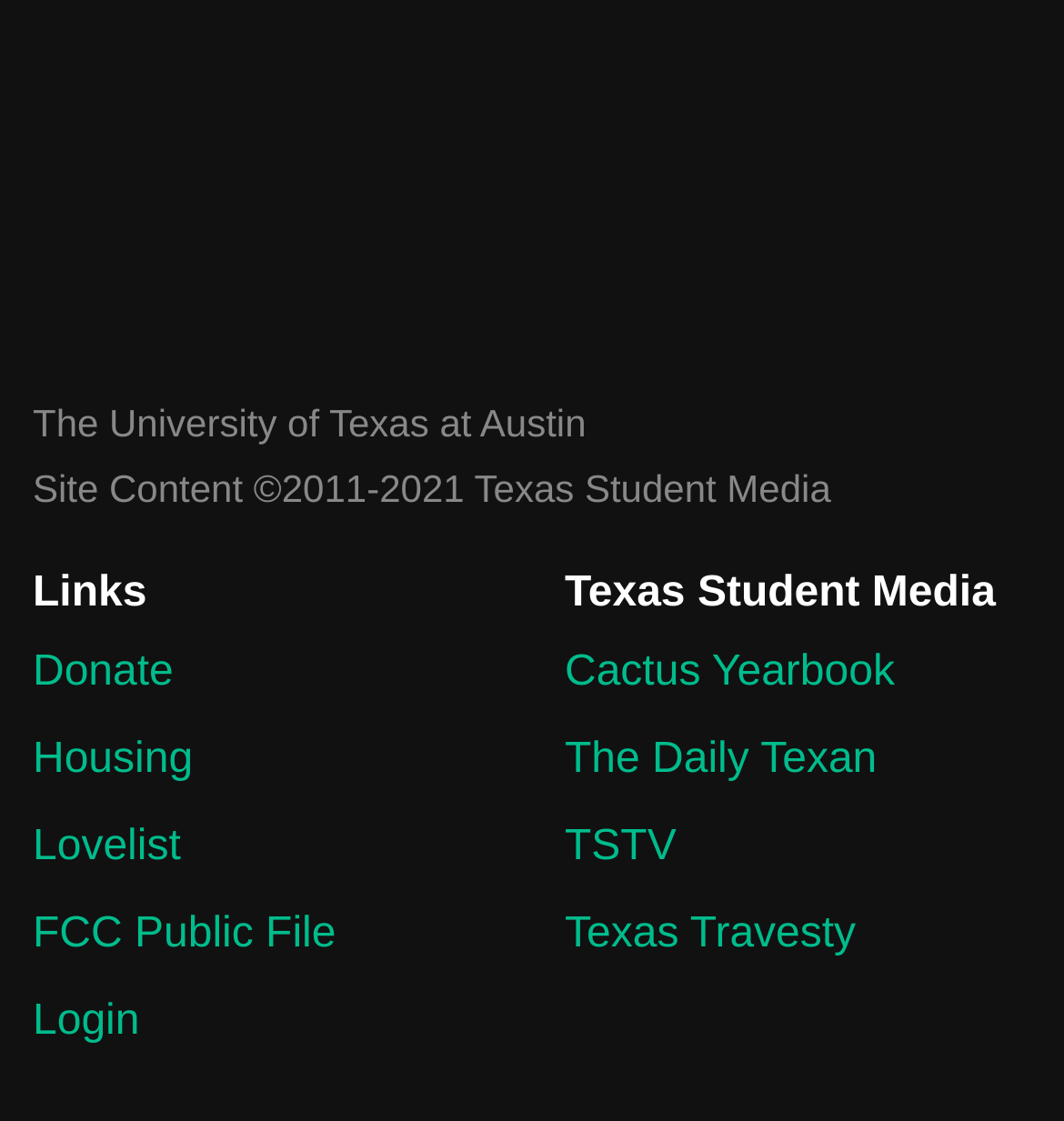Please identify the bounding box coordinates of the region to click in order to complete the given instruction: "Go to Housing". The coordinates should be four float numbers between 0 and 1, i.e., [left, top, right, bottom].

[0.031, 0.651, 0.469, 0.709]